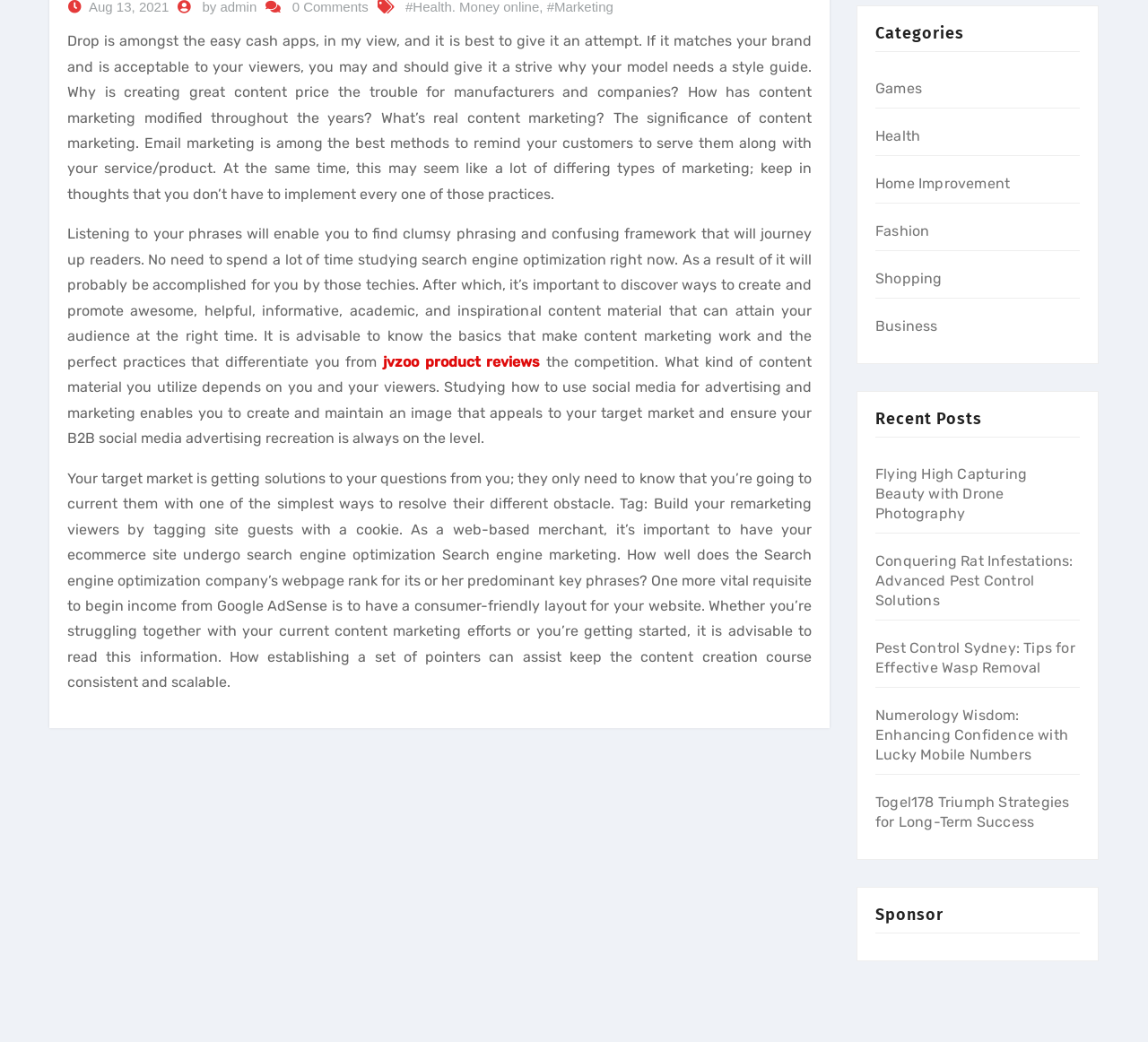For the following element description, predict the bounding box coordinates in the format (top-left x, top-left y, bottom-right x, bottom-right y). All values should be floating point numbers between 0 and 1. Description: jvzoo product reviews

[0.333, 0.339, 0.47, 0.355]